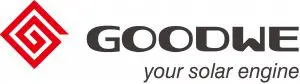Offer a detailed explanation of what is depicted in the image.

The image features the logo of Goodwe, a prominent brand in the solar energy sector, accompanied by the tagline "your solar engine." The logo prominently displays a stylized red square, symbolizing innovation and reliability, complemented by the brand name "GOODWE" in bold, sleek lettering. This visual representation emphasizes Goodwe’s commitment to providing efficient and high-quality solar inverter solutions. The logo reflects the company's mission to lead in solar energy technology, catering to a growing market focused on sustainable energy solutions.